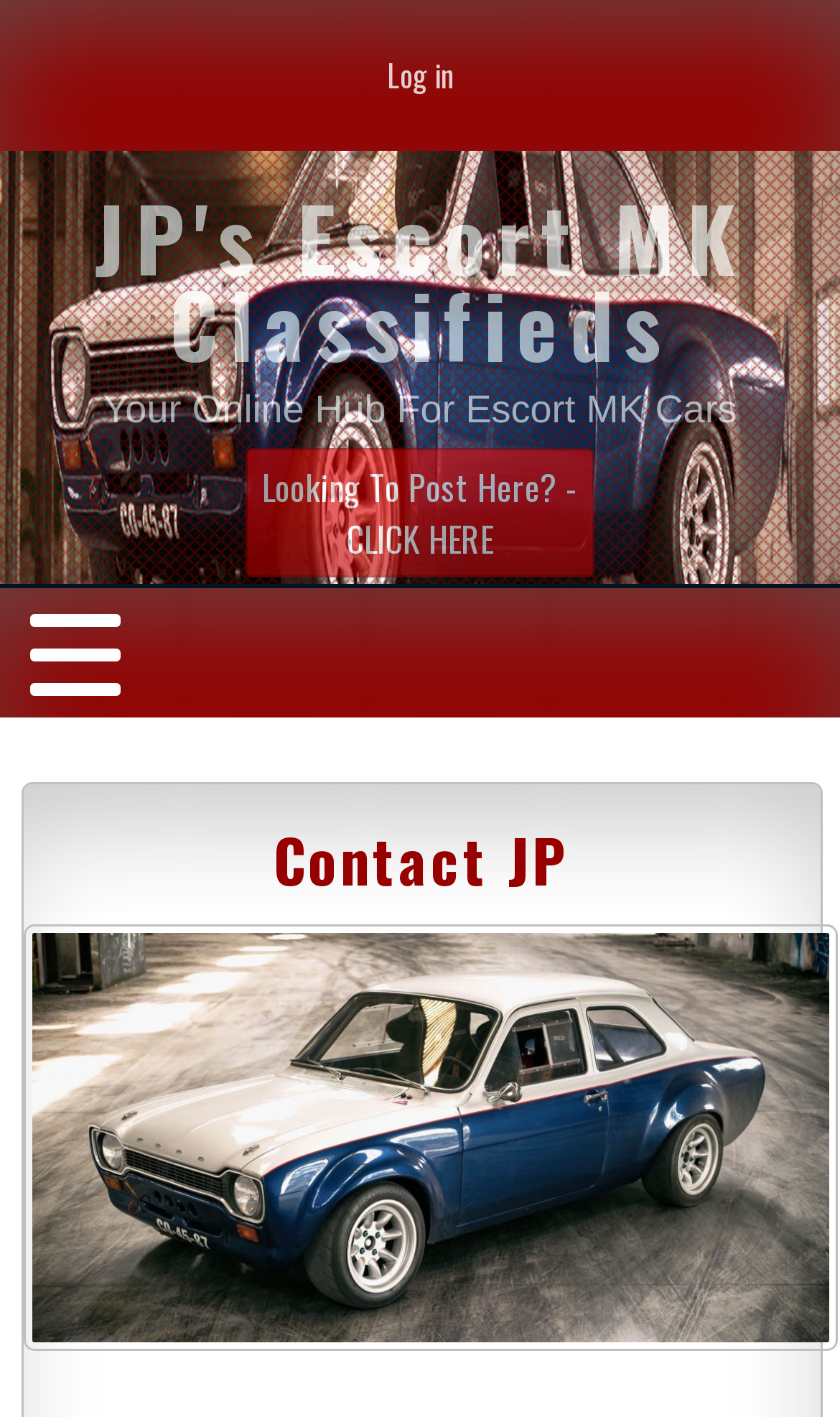What is the purpose of the 'Looking To Post Here?' link? Please answer the question using a single word or phrase based on the image.

To post on the website